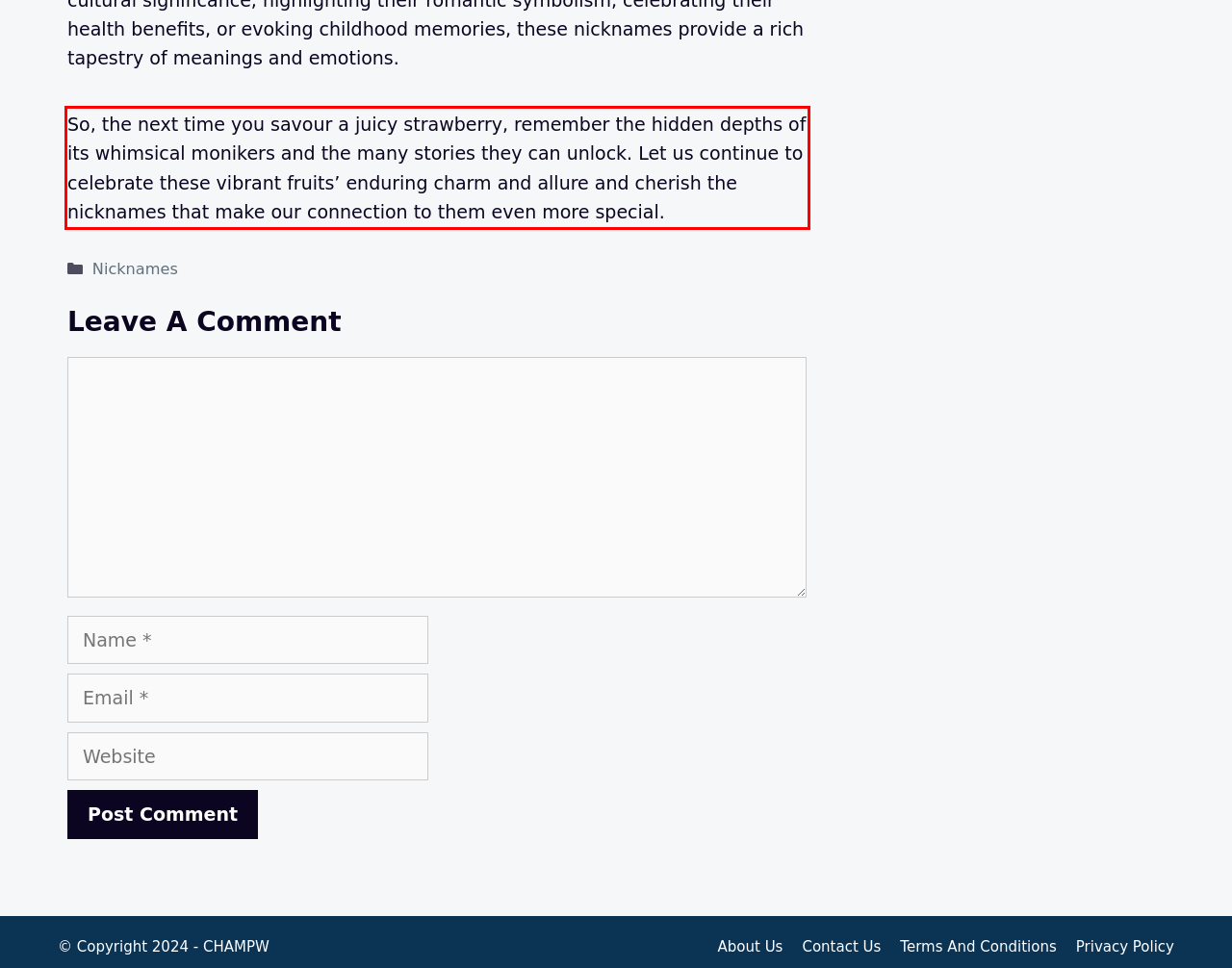Please examine the webpage screenshot and extract the text within the red bounding box using OCR.

So, the next time you savour a juicy strawberry, remember the hidden depths of its whimsical monikers and the many stories they can unlock. Let us continue to celebrate these vibrant fruits’ enduring charm and allure and cherish the nicknames that make our connection to them even more special.